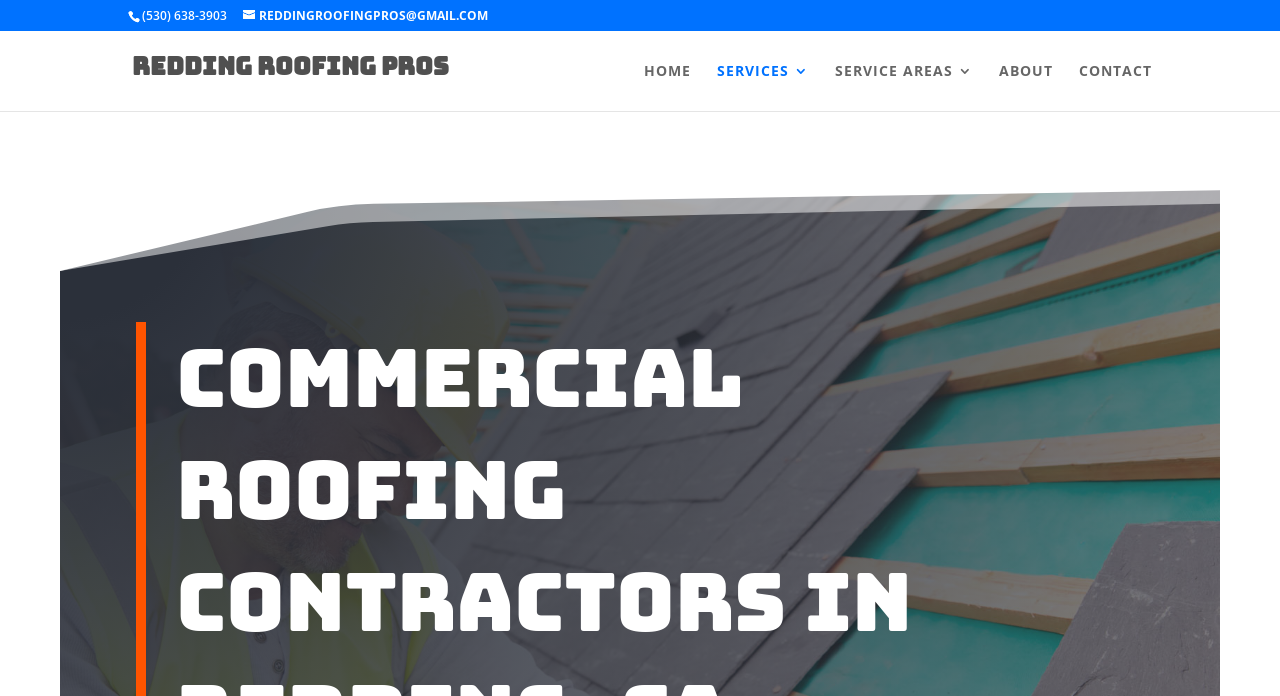Could you provide the bounding box coordinates for the portion of the screen to click to complete this instruction: "Learn about the company"?

[0.78, 0.092, 0.823, 0.159]